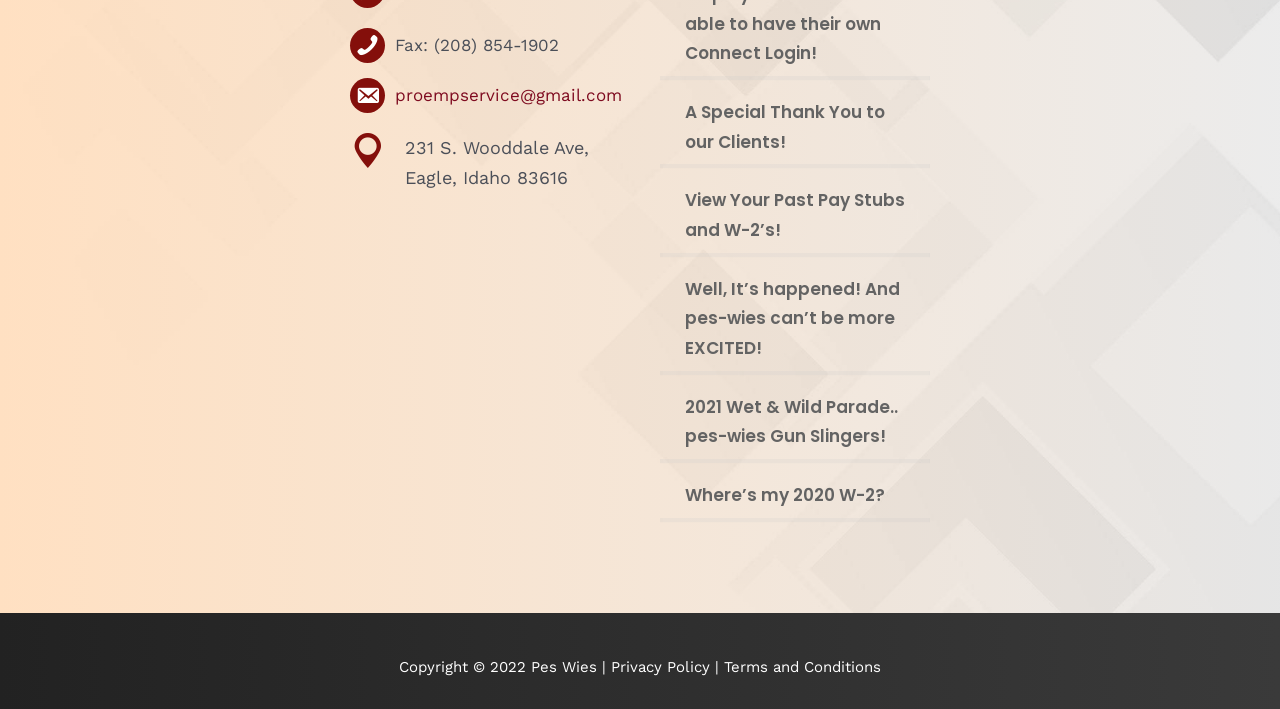Using a single word or phrase, answer the following question: 
What is the email address?

proempservice@gmail.com